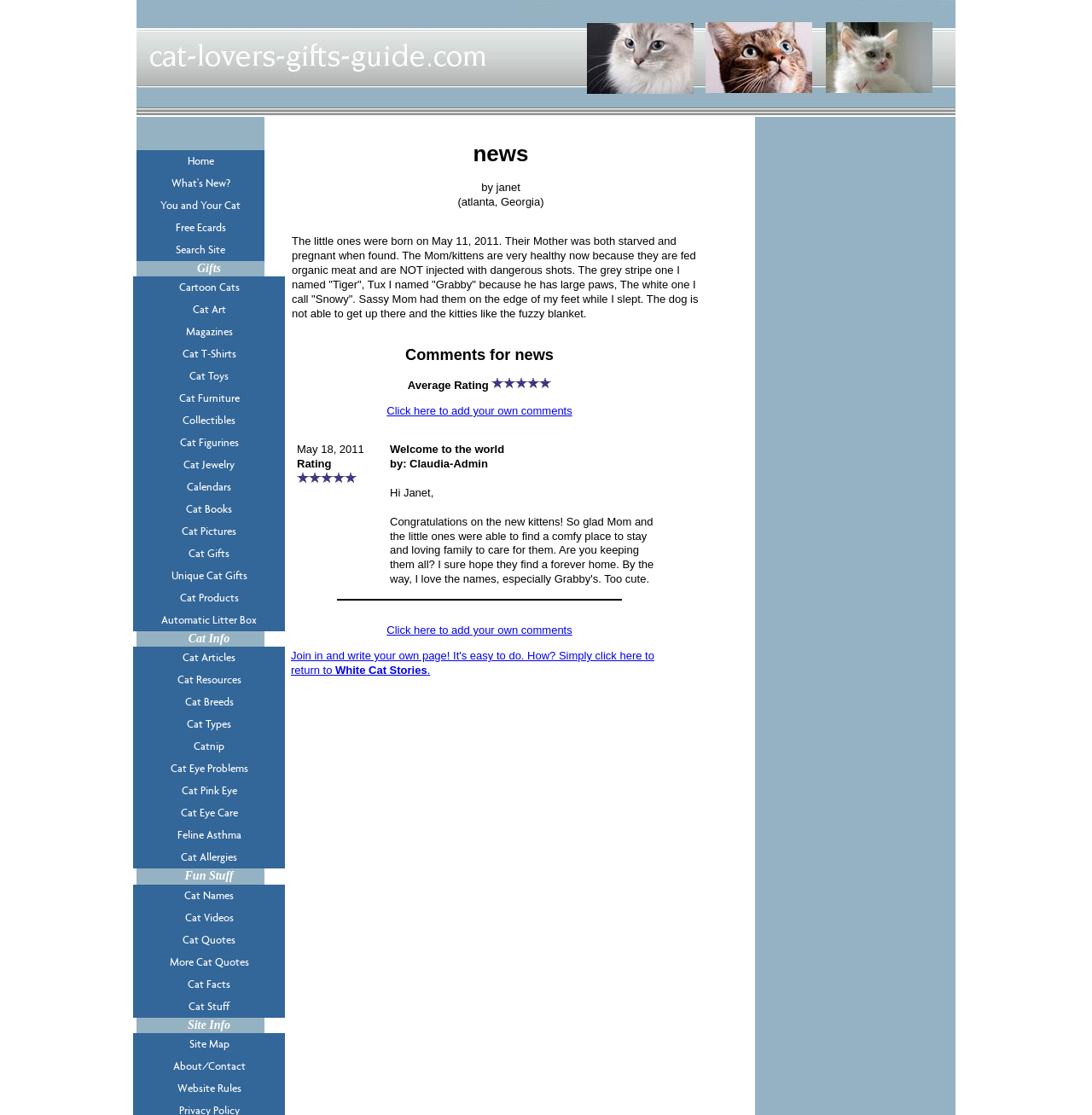Please identify the bounding box coordinates of the element's region that should be clicked to execute the following instruction: "Click to return to White Cat Stories". The bounding box coordinates must be four float numbers between 0 and 1, i.e., [left, top, right, bottom].

[0.266, 0.582, 0.599, 0.607]